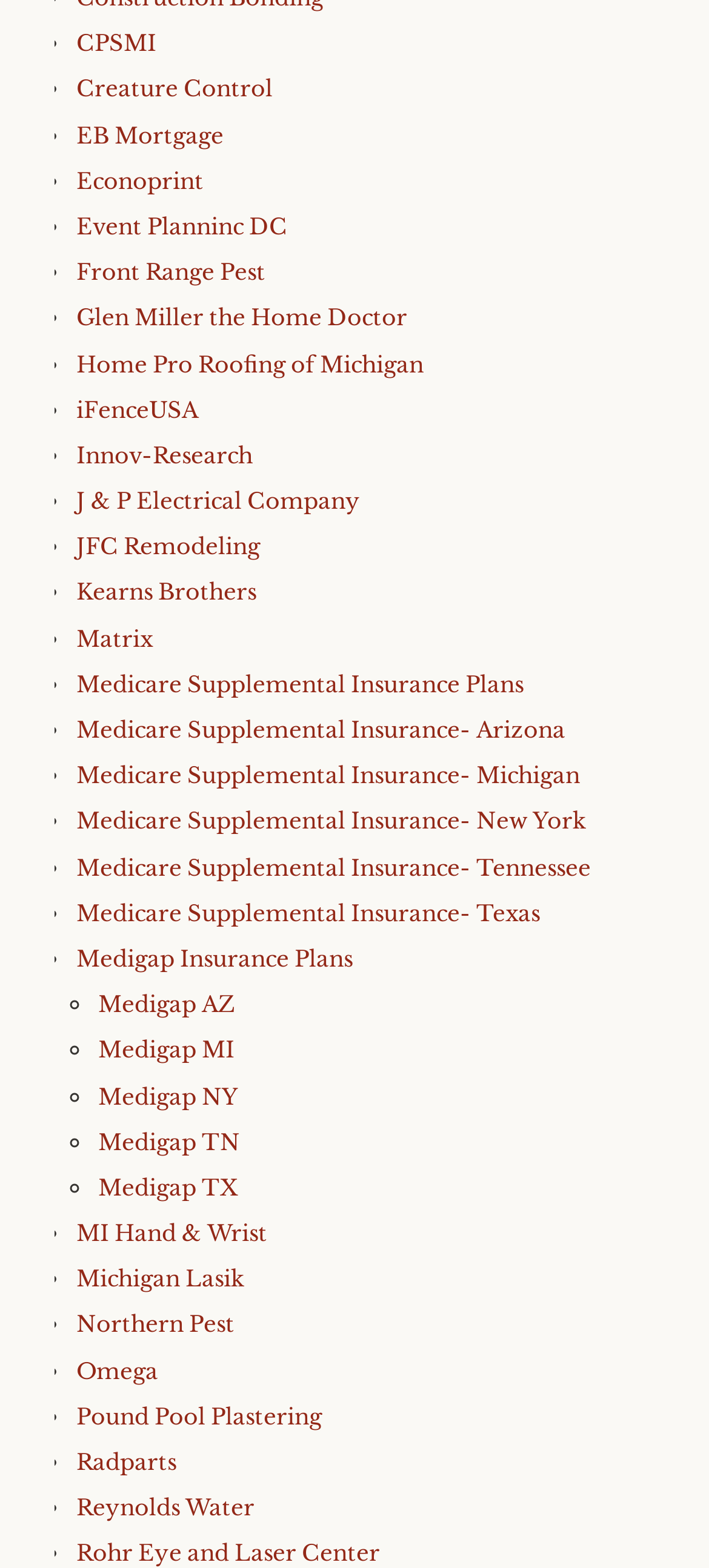Please provide a comprehensive answer to the question below using the information from the image: What is the first link on the webpage?

The first link on the webpage is 'CPSMI' which is located at the top left corner of the webpage, indicated by the list marker '•'.